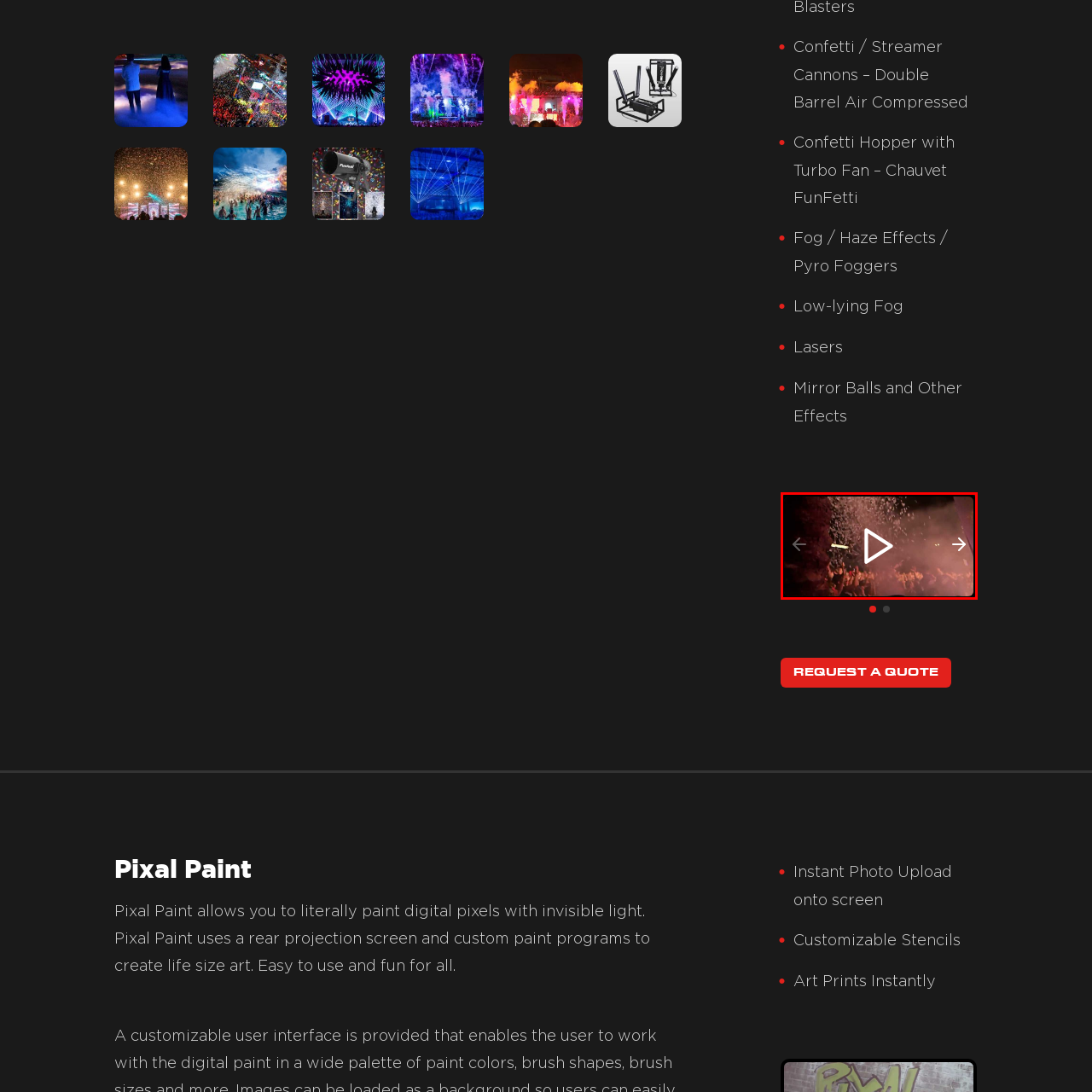Please review the image enclosed by the red bounding box and give a detailed answer to the following question, utilizing the information from the visual: What creates the thrilling atmosphere?

According to the caption, the thrilling atmosphere is amplified by the confetti and special effects, such as smoke or haze, which create a sense of excitement and energy among the audience.